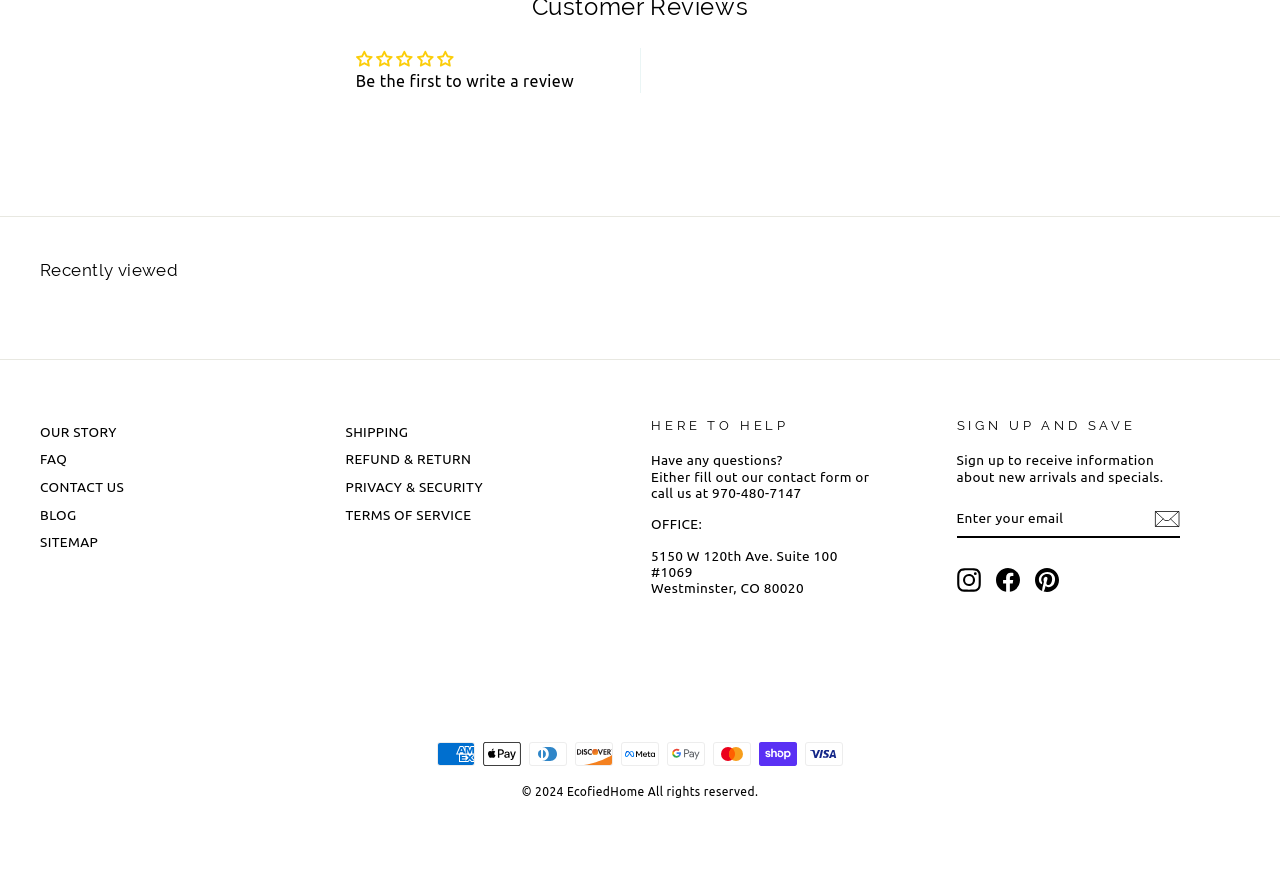Show the bounding box coordinates of the element that should be clicked to complete the task: "Click on CONTACT US link".

[0.031, 0.54, 0.097, 0.568]